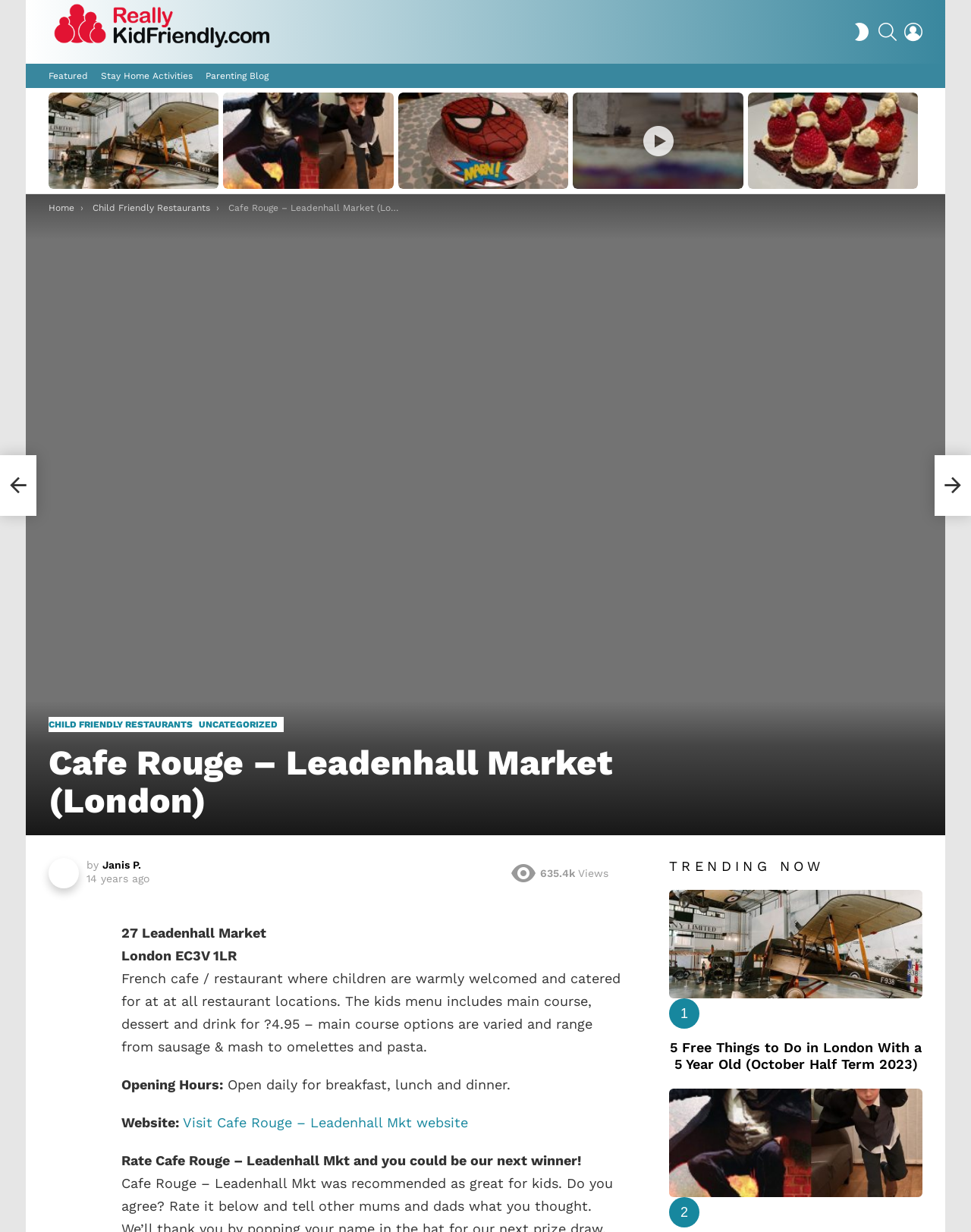Generate the main heading text from the webpage.

Cafe Rouge – Leadenhall Market (London)